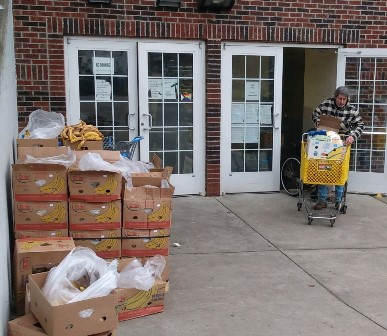What type of facility is depicted?
Provide a one-word or short-phrase answer based on the image.

A food pantry